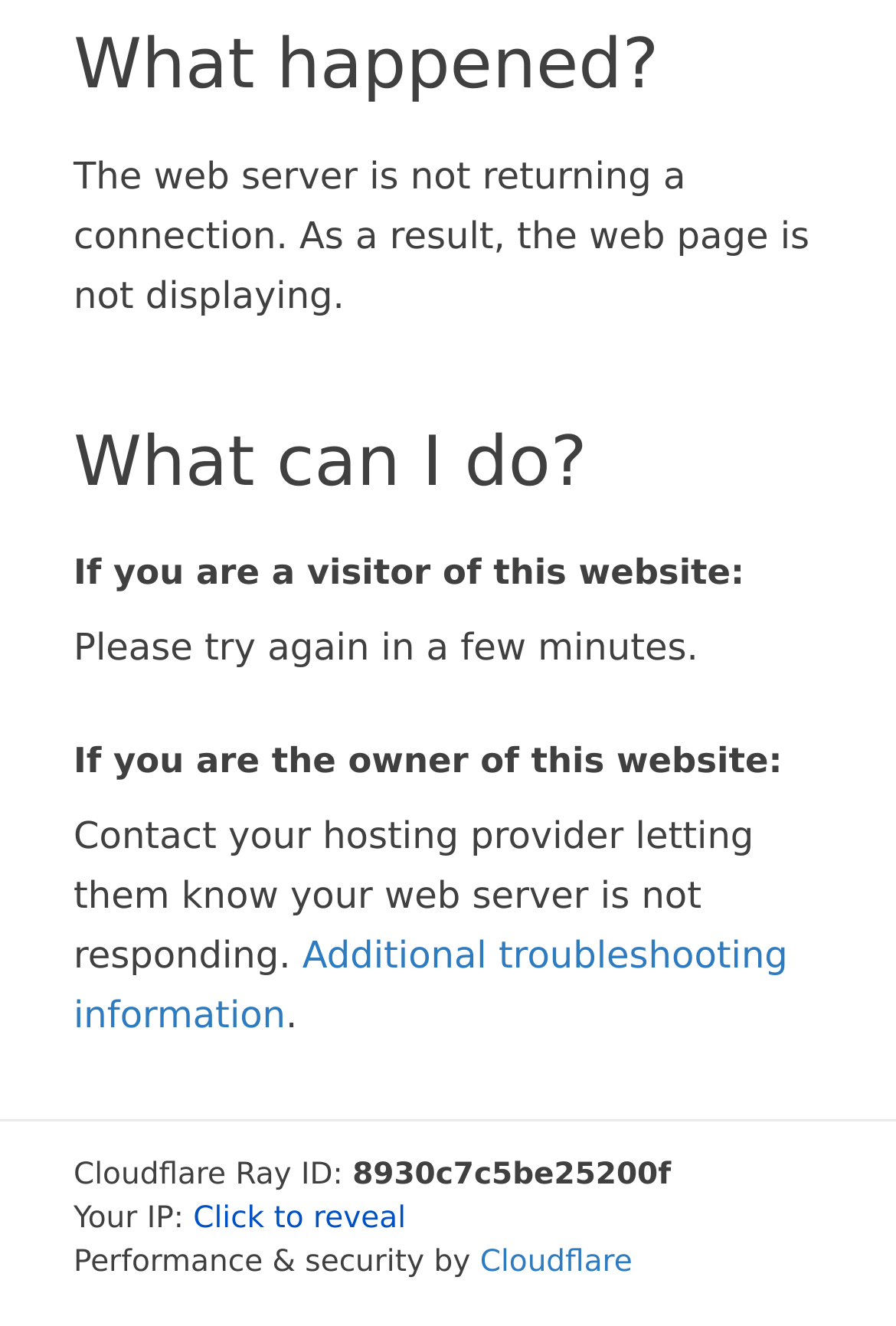Bounding box coordinates should be provided in the format (top-left x, top-left y, bottom-right x, bottom-right y) with all values between 0 and 1. Identify the bounding box for this UI element: Additional troubleshooting information

[0.082, 0.704, 0.879, 0.782]